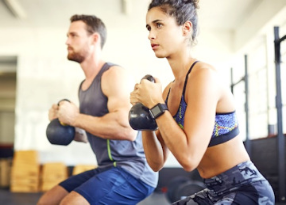Give an in-depth description of what is happening in the image.

The image features two individuals engaged in a kettlebell workout inside a gym. The focus is on their determined expressions as they perform a squat with kettlebells held close to their chests. The woman on the right is wearing a stylish sports bra and patterned leggings, while the man on the left is dressed in a sleeveless athletic shirt and shorts. The background shows gym equipment and a bright, airy environment, suggesting an active fitness atmosphere. This scene exemplifies commitment to health and fitness, aligning well with themes of sports and exercise, particularly in relation to wellness deals in health and fitness. The image is associated with a caption promoting "Best Sellers in Sports and Fitness," highlighting products dedicated to enhancing workout experiences.